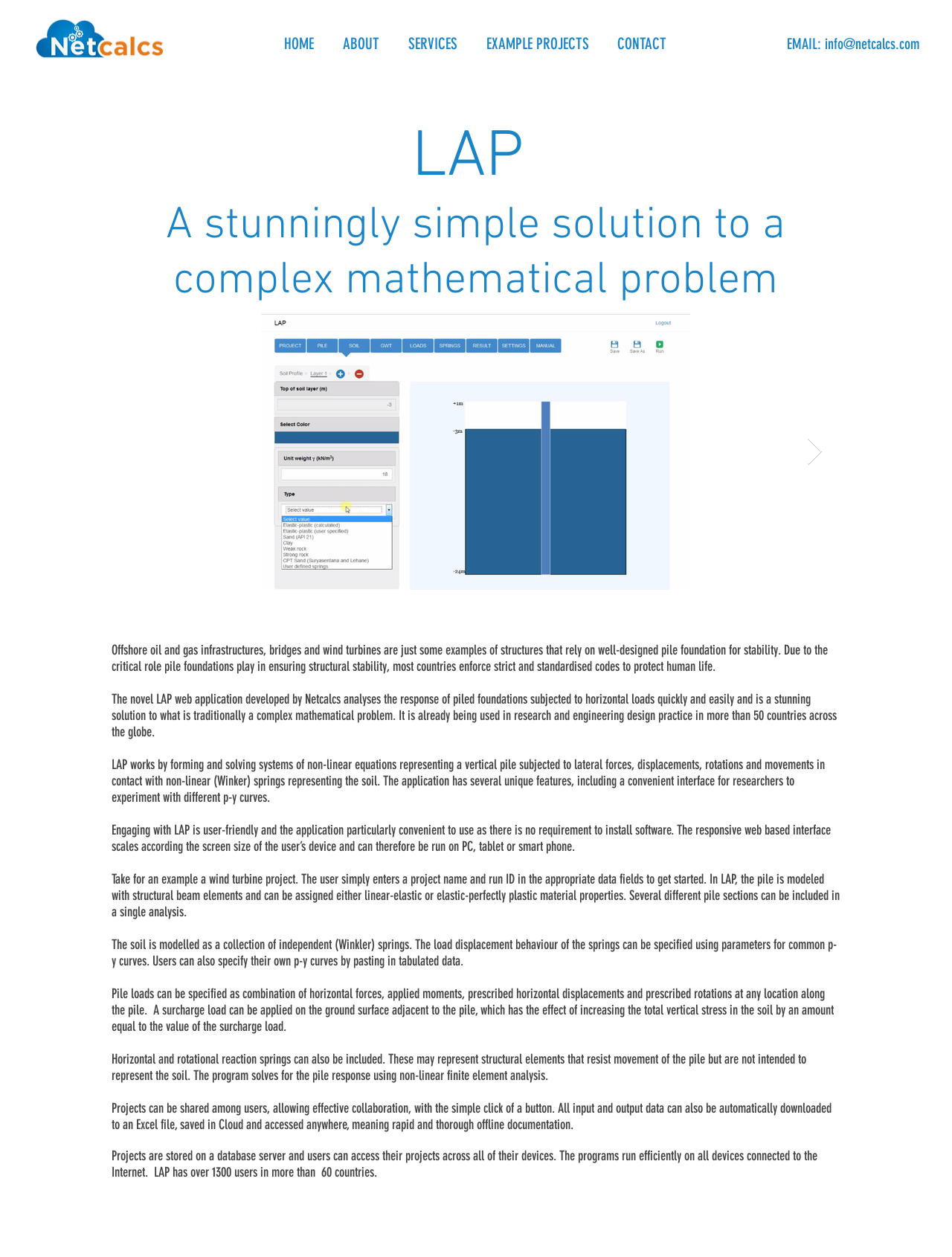Analyze the image and answer the question with as much detail as possible: 
What can be specified in LAP?

According to the webpage, in LAP, users can specify pile loads, such as horizontal forces, applied moments, prescribed horizontal displacements, and prescribed rotations at any location along the pile. Additionally, users can specify soil properties, including p-y curves, which can be common or user-defined.